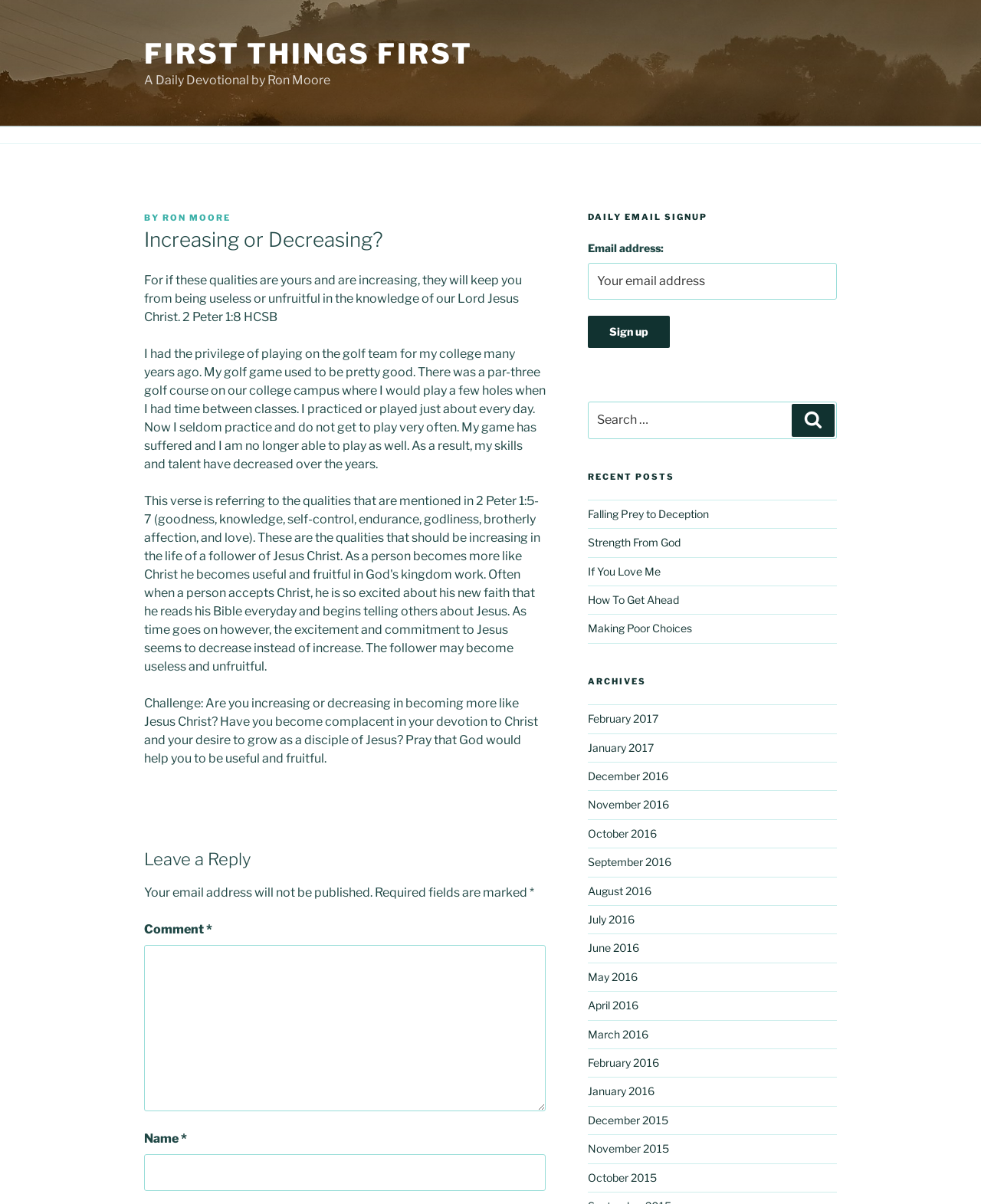Please give a succinct answer to the question in one word or phrase:
What is the purpose of the 'Leave a Reply' section?

To comment on the devotional